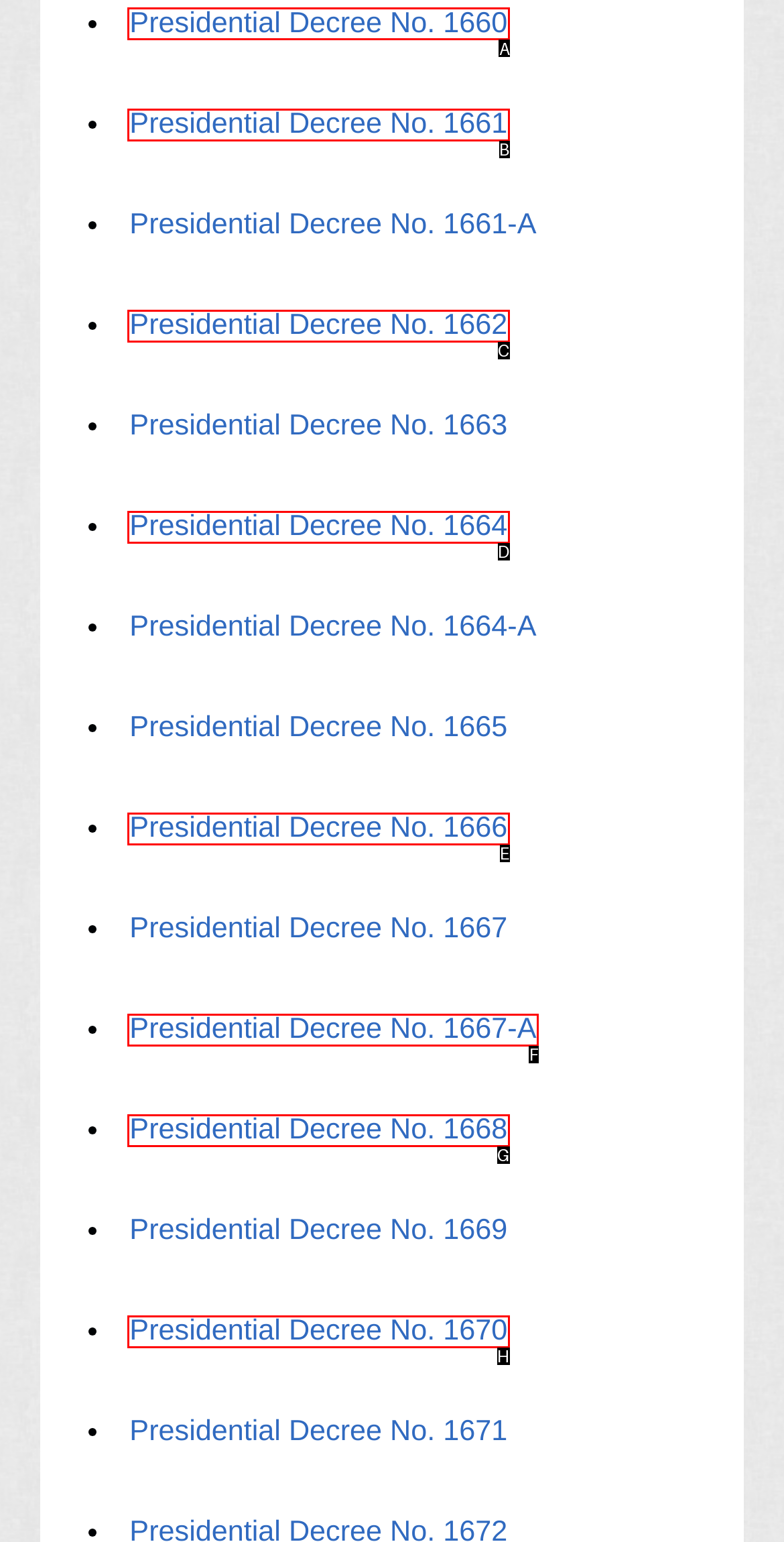Point out the correct UI element to click to carry out this instruction: Go to the Home page
Answer with the letter of the chosen option from the provided choices directly.

None